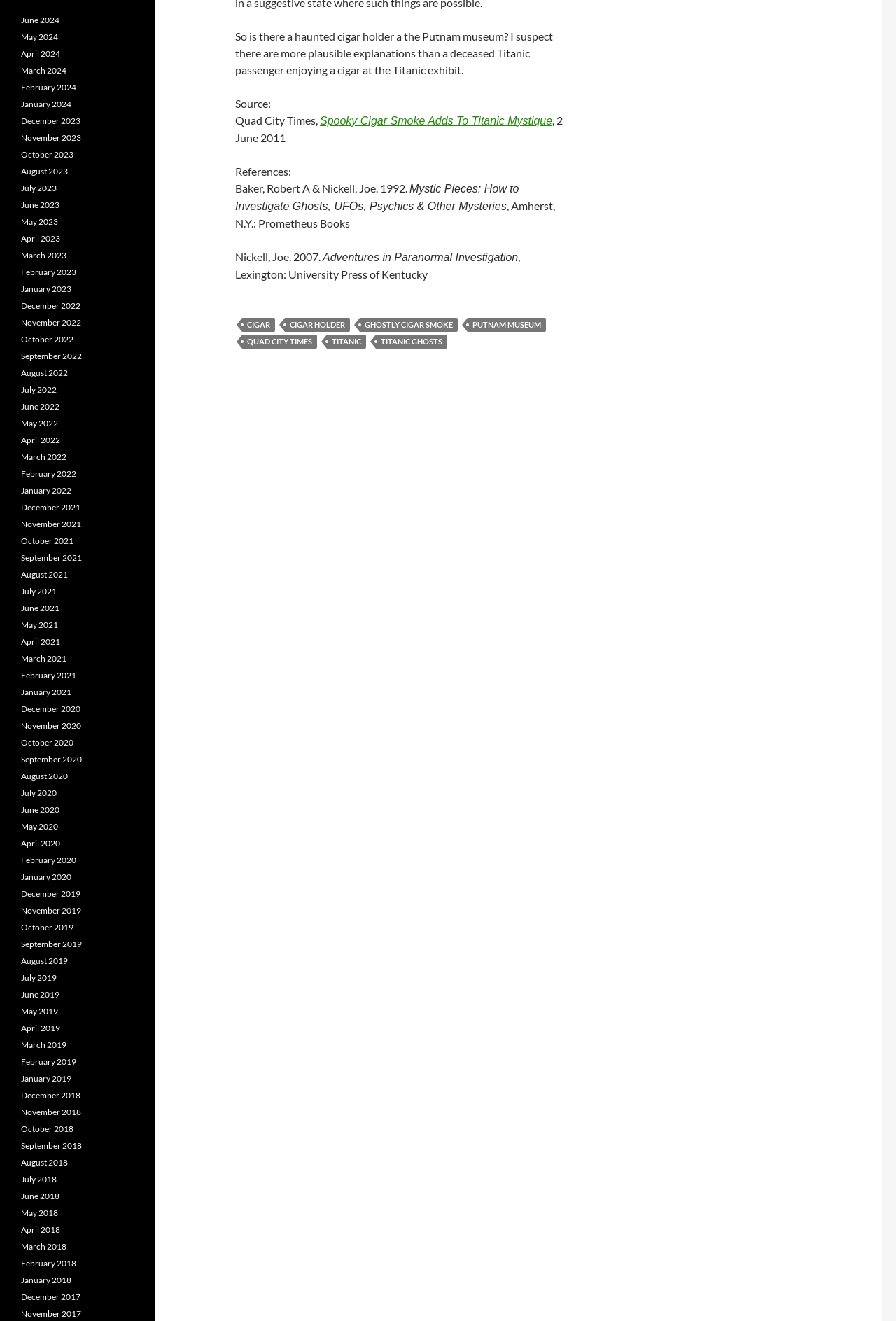Determine the bounding box for the UI element as described: "May 2018". The coordinates should be represented as four float numbers between 0 and 1, formatted as [left, top, right, bottom].

[0.023, 0.914, 0.065, 0.922]